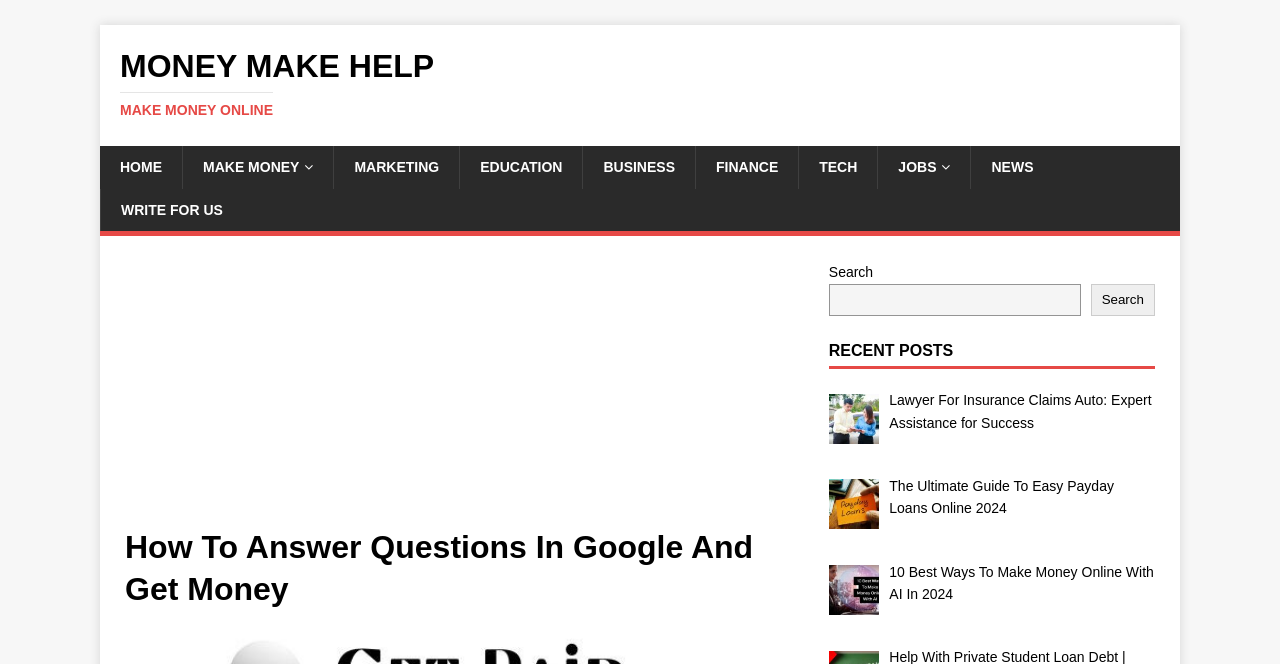What type of articles are featured on the webpage?
We need a detailed and exhaustive answer to the question. Please elaborate.

The webpage features articles with titles such as 'Lawyer For Insurance Claims Auto', 'Easy Payday Loans Online', and '10 Best Ways To Make Money Online With AI', indicating that the website focuses on financial and educational topics.